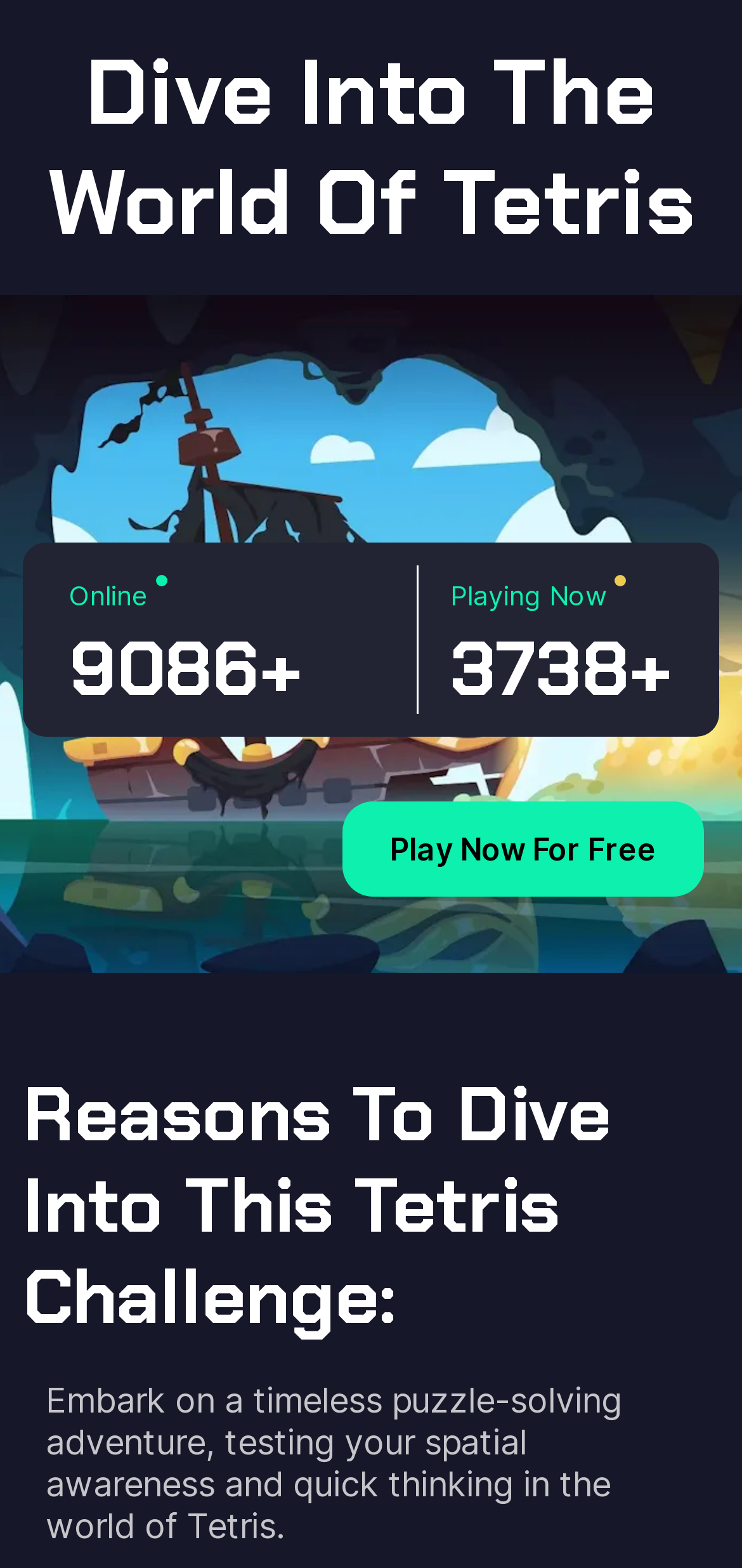Answer the question briefly using a single word or phrase: 
What is one of the features of the game?

Thousands of levels